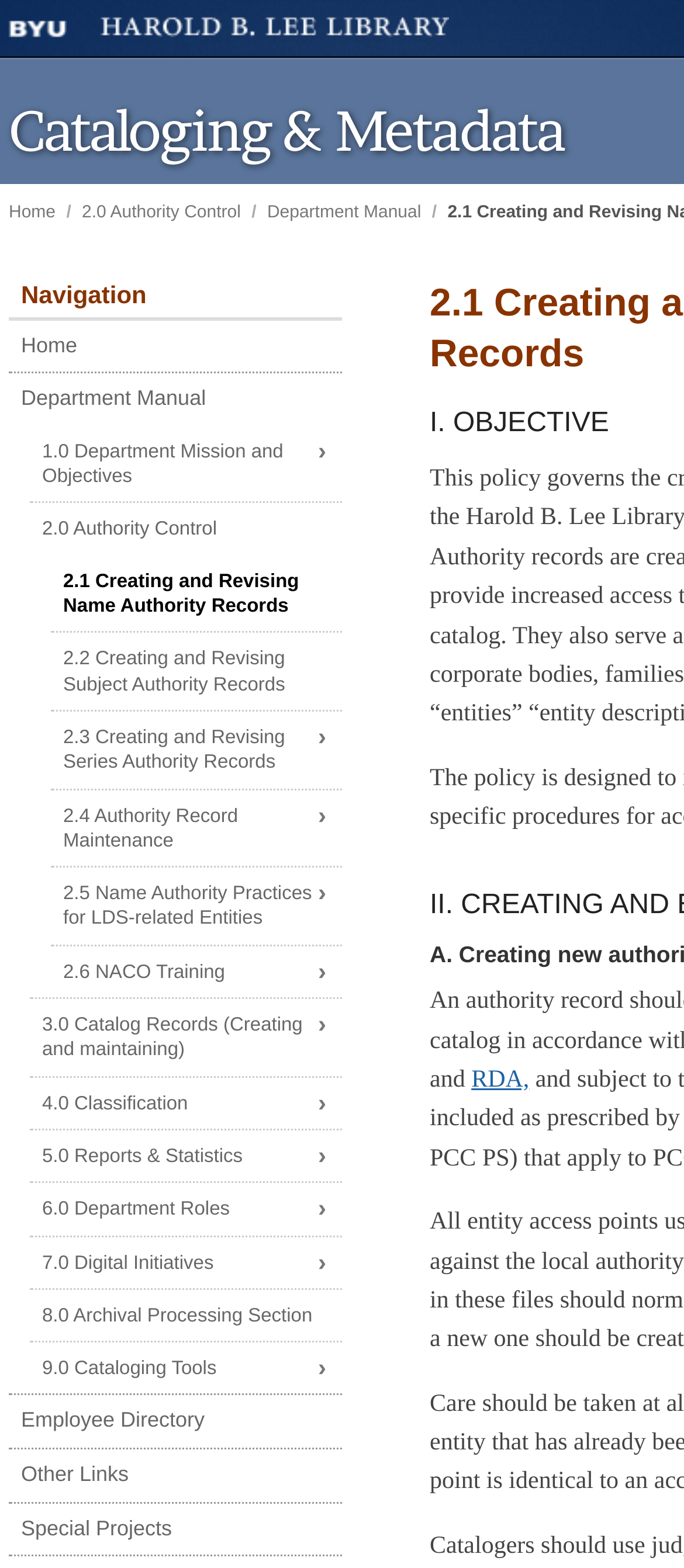How many links are under Navigation?
Please elaborate on the answer to the question with detailed information.

I counted the links under the 'Navigation' heading, which are 'Home', 'Department Manual', '1.0 Department Mission and Objectives ›', '2.0 Authority Control', '2.1 Creating and Revising Name Authority Records', '2.2 Creating and Revising Subject Authority Records', and '2.3 Creating and Revising Series Authority Records ›'. There are 7 links in total.